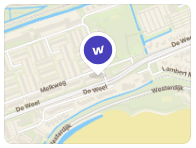Give a concise answer using only one word or phrase for this question:
What does the pin labeled 'W' represent?

Specific location